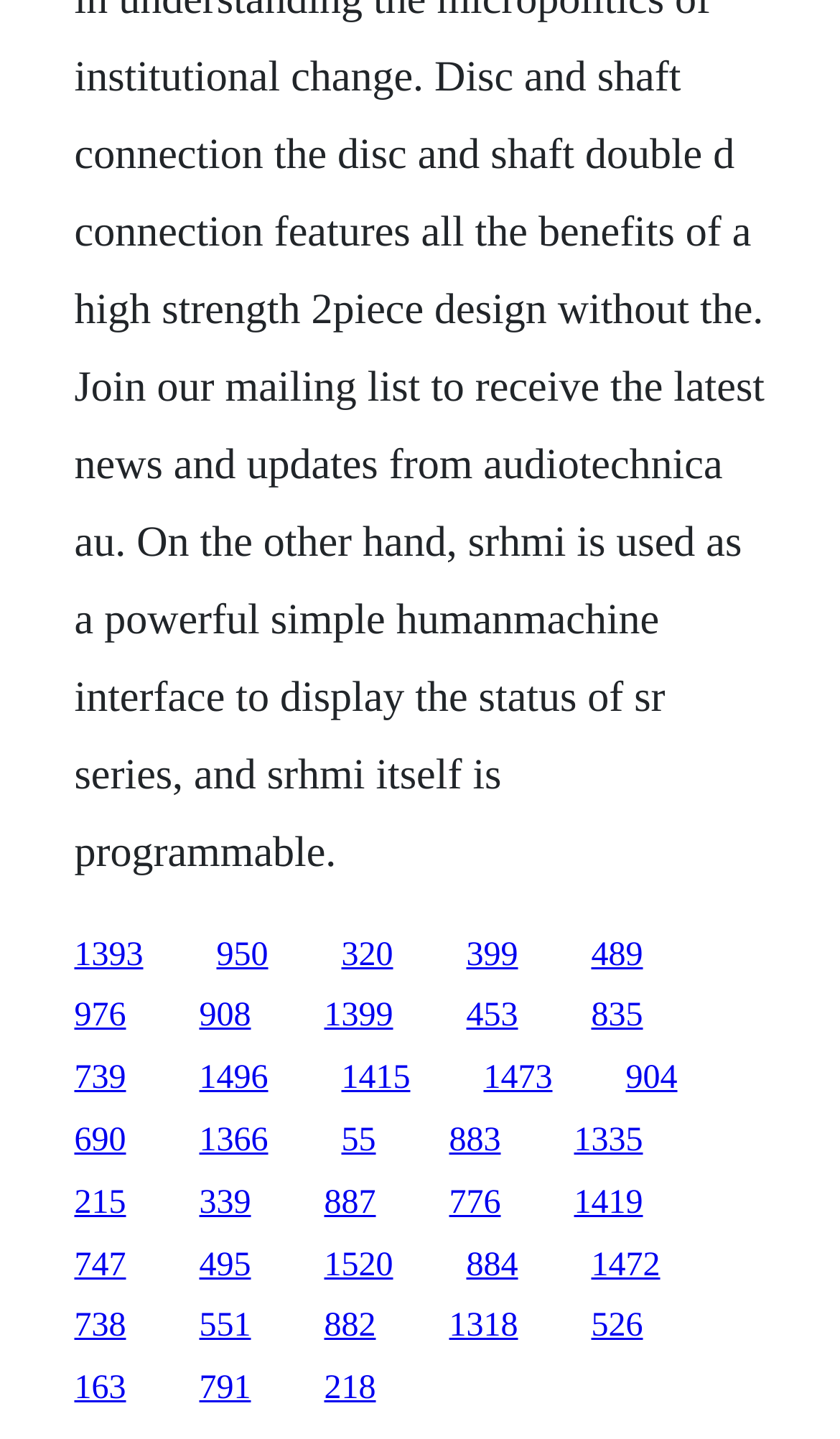Are the links on this webpage organized in a specific pattern? Examine the screenshot and reply using just one word or a brief phrase.

Yes